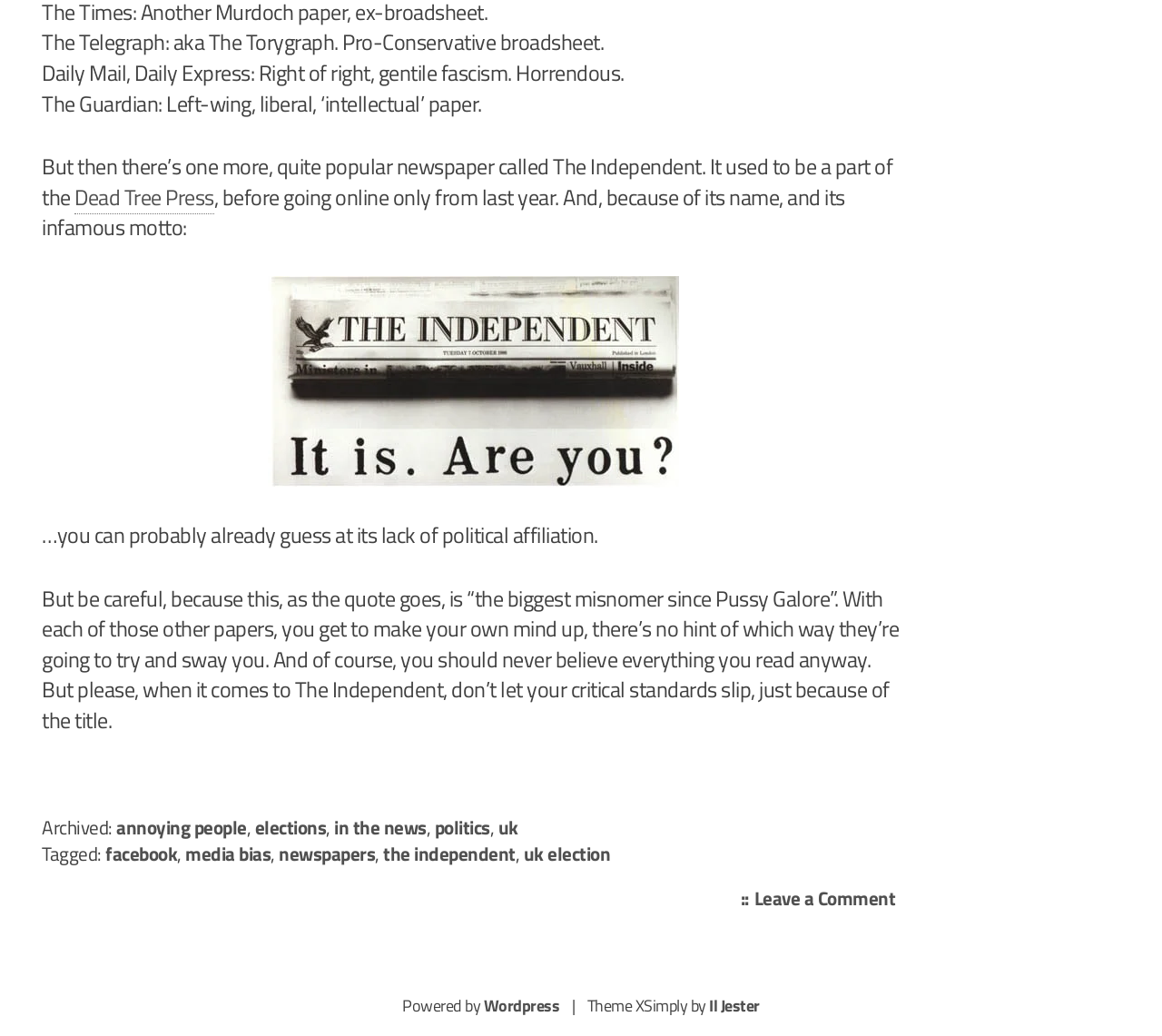What is the motto of The Independent?
Use the information from the image to give a detailed answer to the question.

The motto of The Independent is not explicitly mentioned in the webpage, but it is referred to as 'its infamous motto' in the StaticText element that says 'And, because of its name, and its infamous motto:'